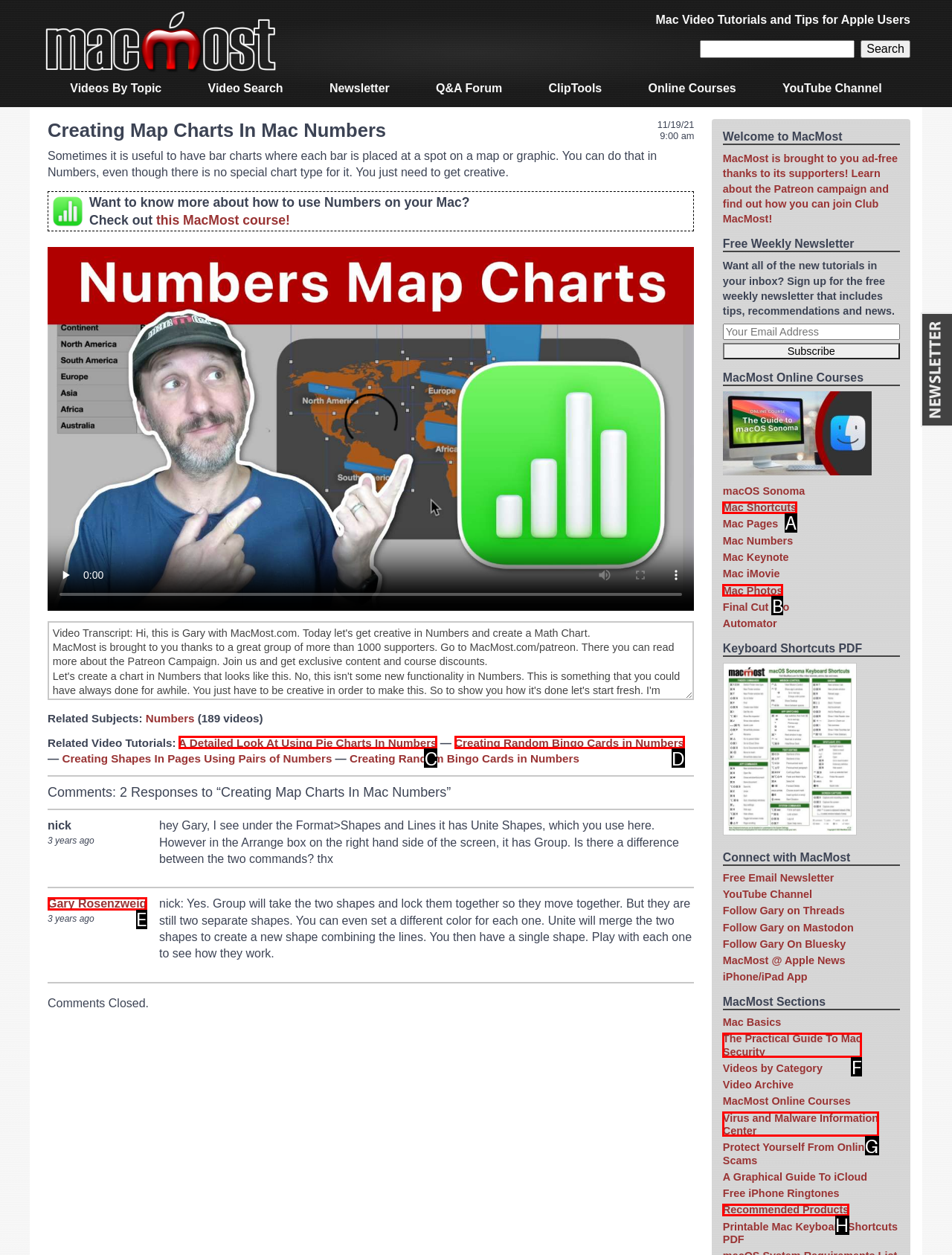Select the letter that aligns with the description: Virus and Malware Information Center. Answer with the letter of the selected option directly.

G